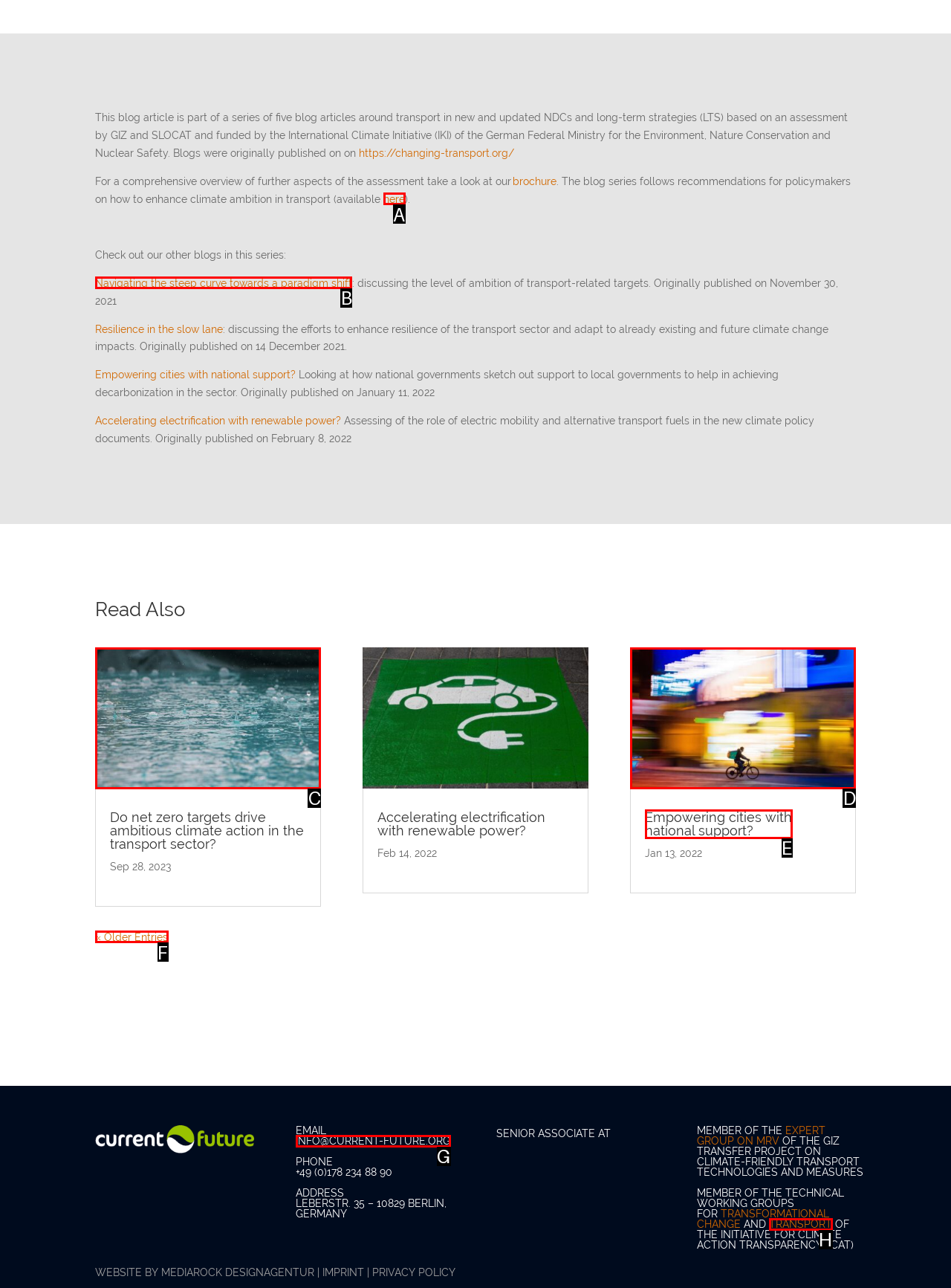Look at the highlighted elements in the screenshot and tell me which letter corresponds to the task: Read the blog article 'Navigating the steep curve towards a paradigm shift'.

B